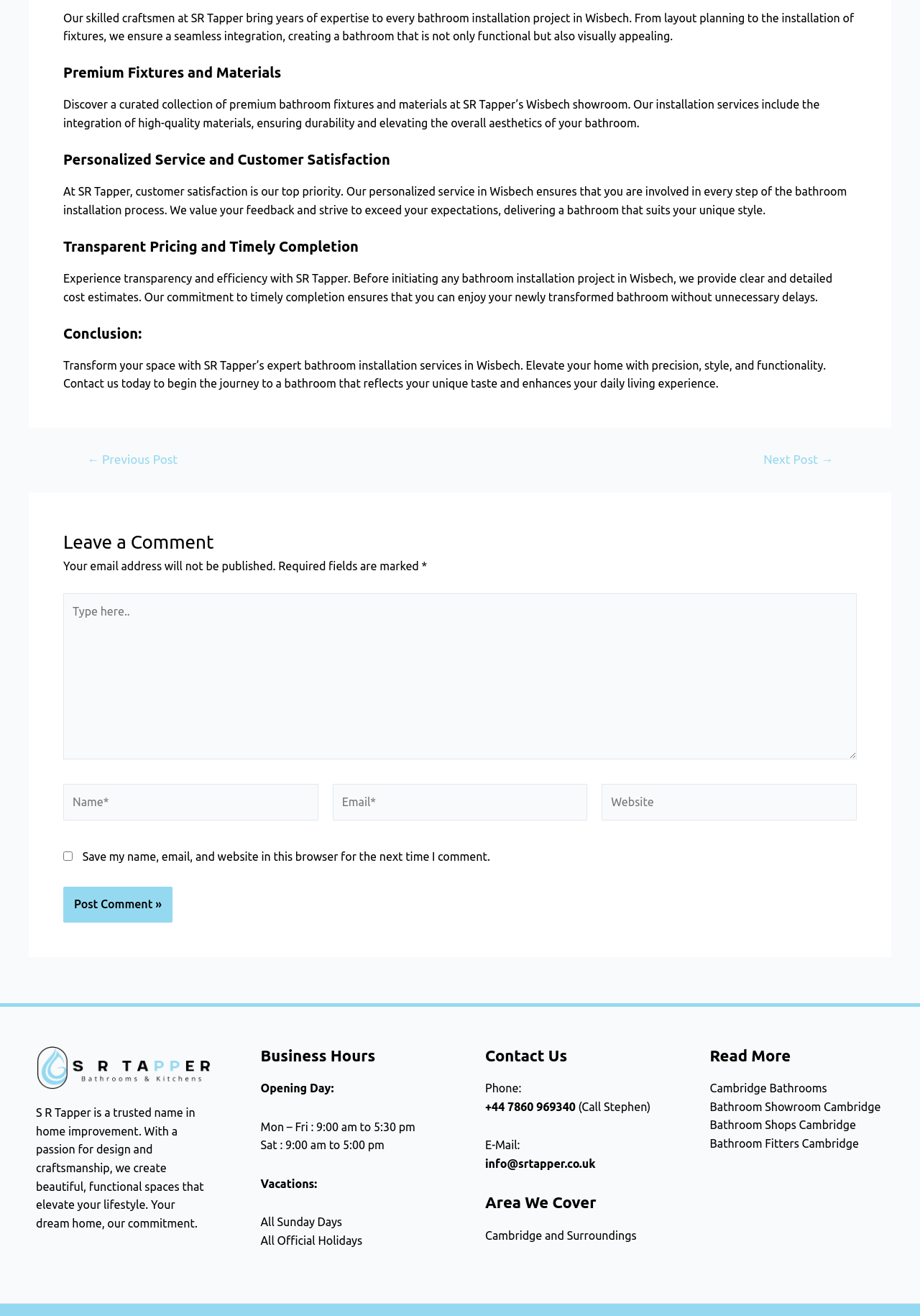Please find the bounding box coordinates of the element that you should click to achieve the following instruction: "Type in the 'Name*' field". The coordinates should be presented as four float numbers between 0 and 1: [left, top, right, bottom].

[0.069, 0.596, 0.346, 0.624]